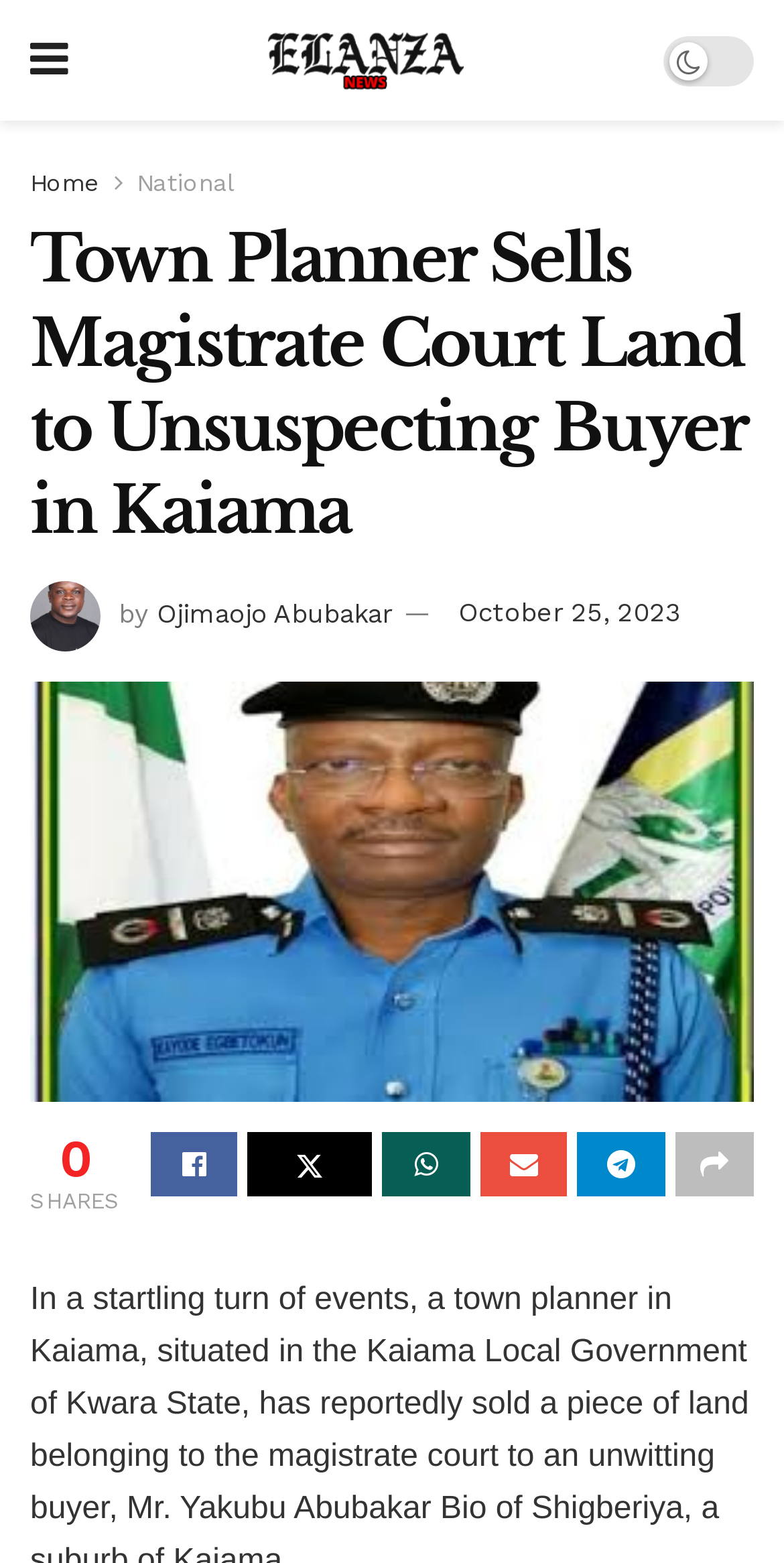Please specify the bounding box coordinates of the clickable region necessary for completing the following instruction: "share the article". The coordinates must consist of four float numbers between 0 and 1, i.e., [left, top, right, bottom].

[0.192, 0.724, 0.304, 0.765]